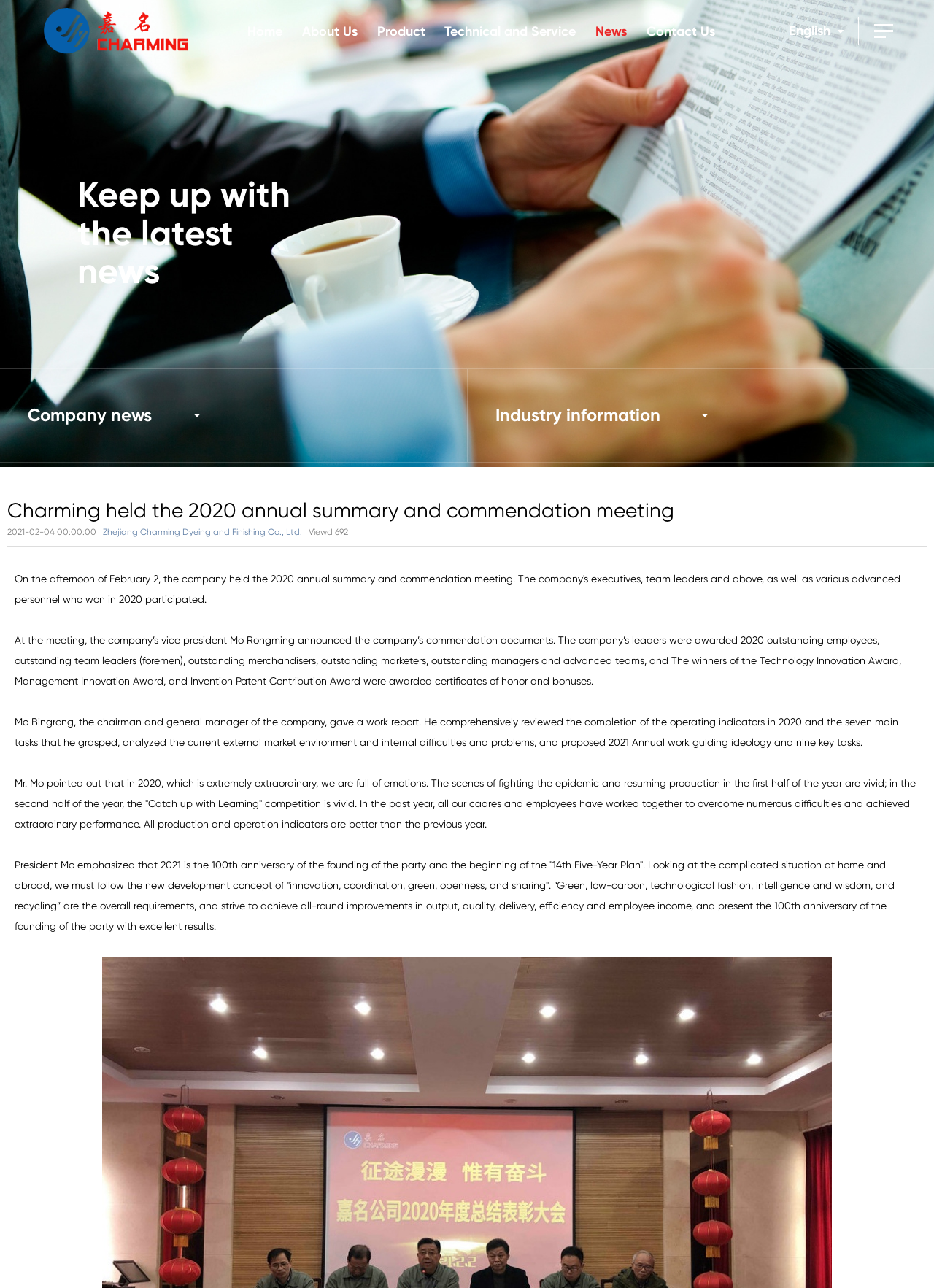What is the company's name?
Using the picture, provide a one-word or short phrase answer.

Zhejiang Charming Dyeing and Finishing Co., Ltd.